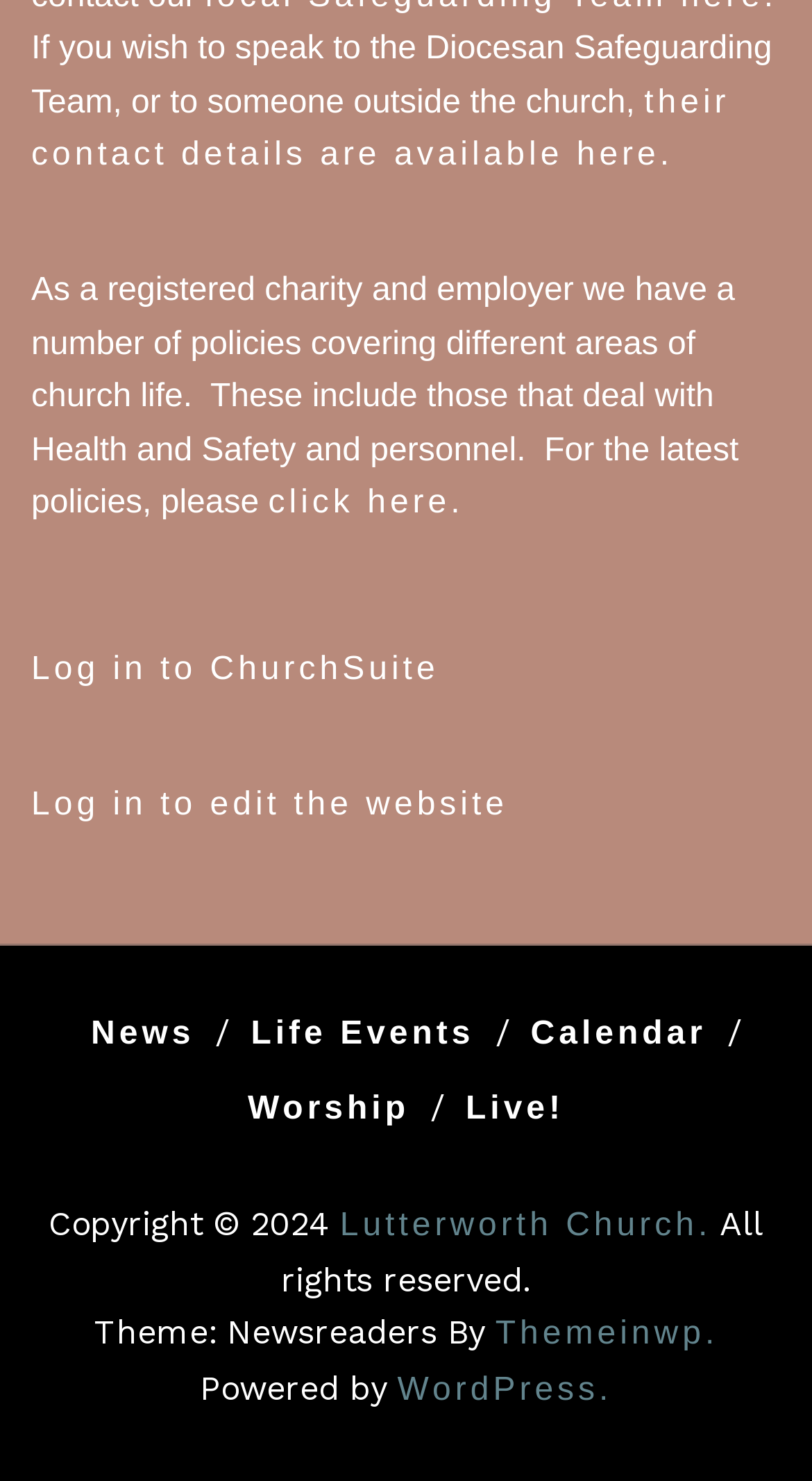Using the description: "Log in to ChurchSuite", determine the UI element's bounding box coordinates. Ensure the coordinates are in the format of four float numbers between 0 and 1, i.e., [left, top, right, bottom].

[0.038, 0.44, 0.541, 0.464]